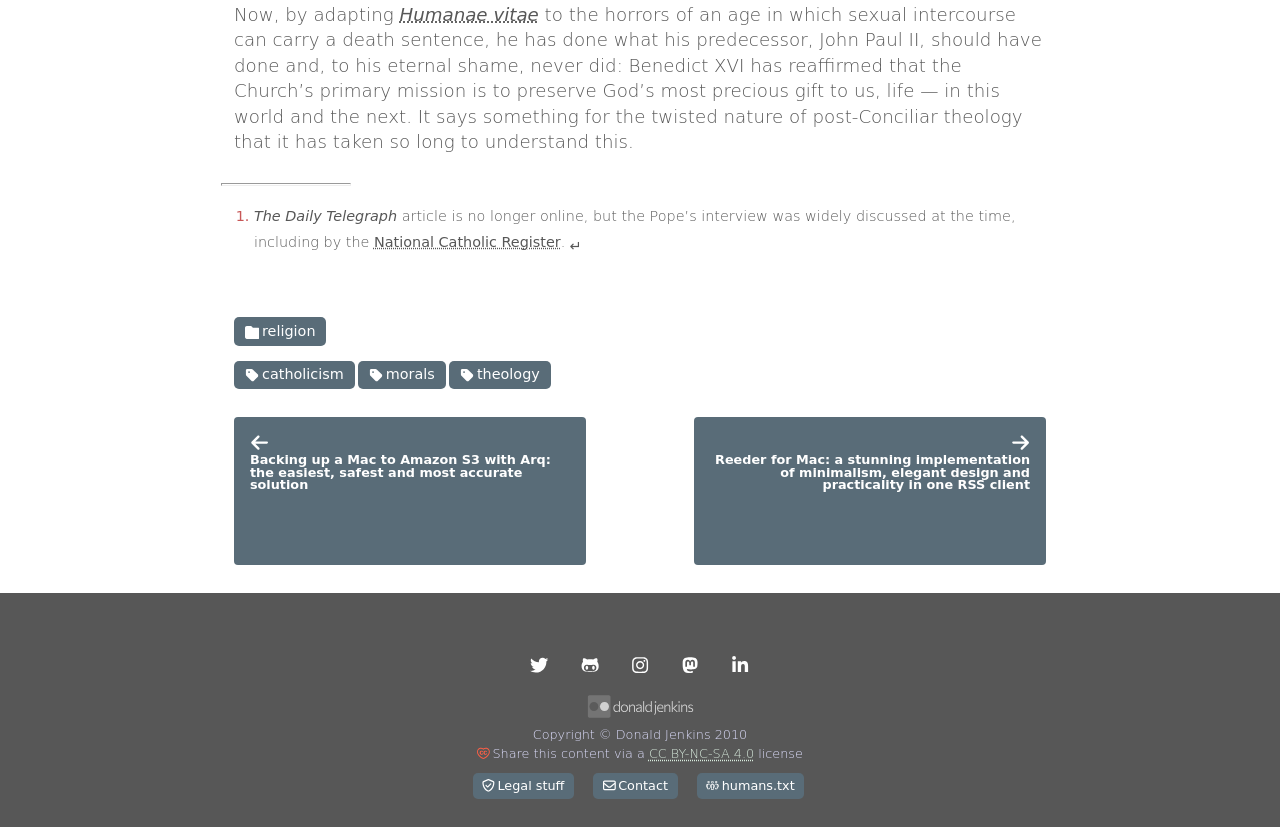Please identify the bounding box coordinates of the element's region that I should click in order to complete the following instruction: "Check out Donald Jenkins on Twitter". The bounding box coordinates consist of four float numbers between 0 and 1, i.e., [left, top, right, bottom].

[0.414, 0.789, 0.429, 0.82]